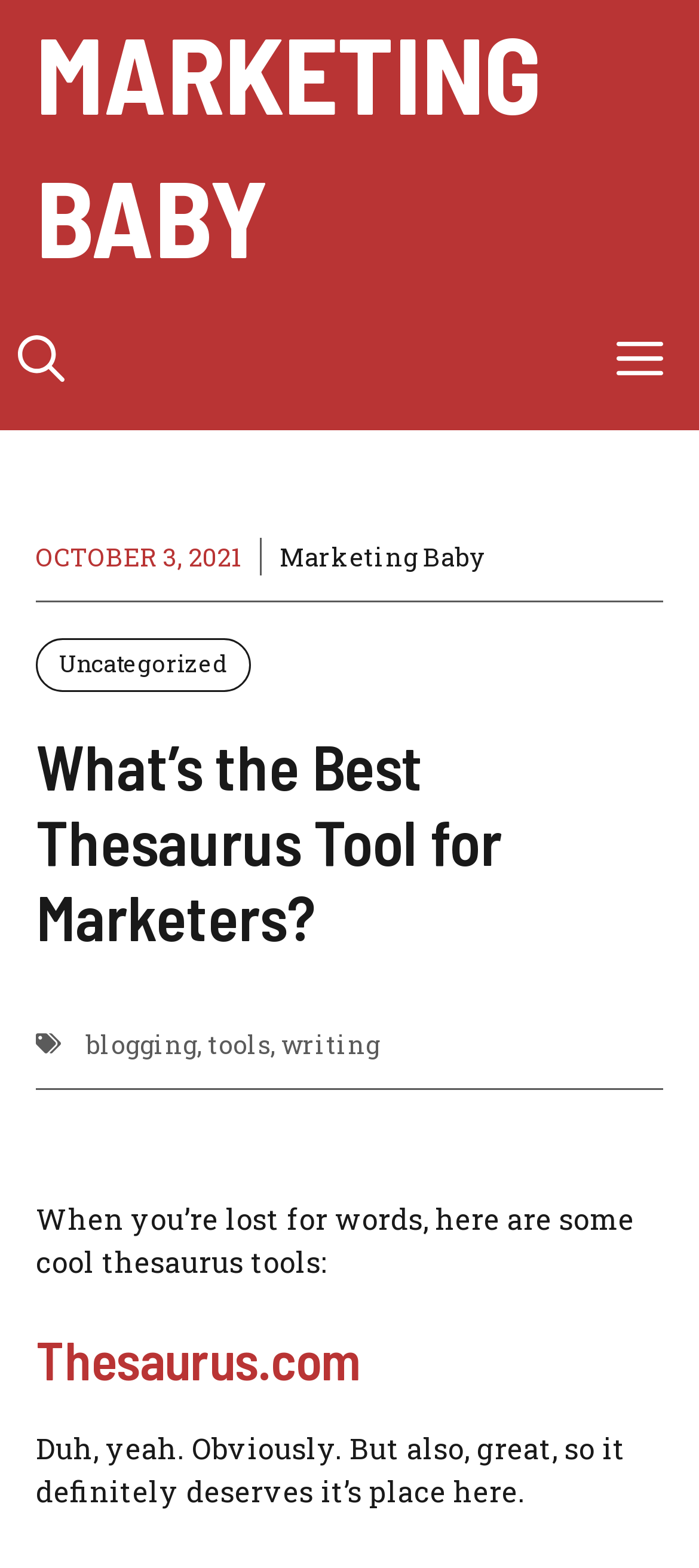What is the category of the article?
Answer with a single word or phrase by referring to the visual content.

Uncategorized